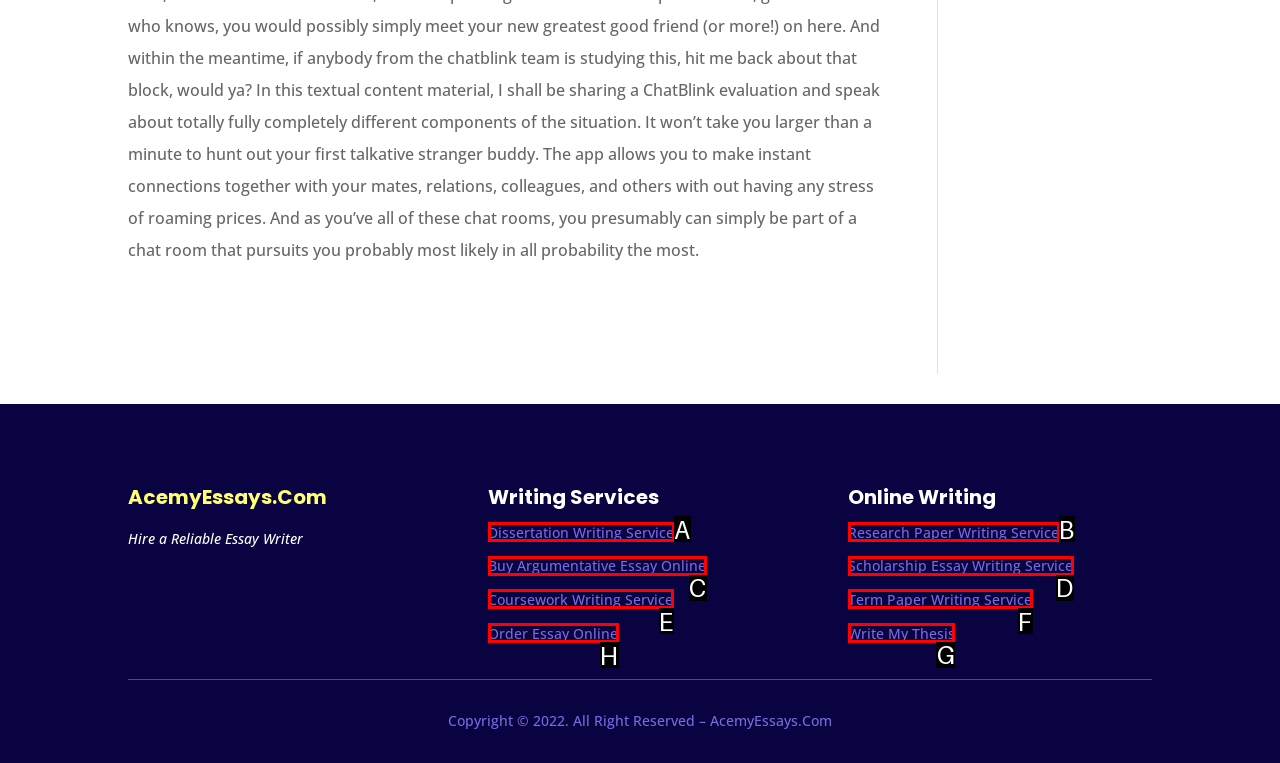Given the task: Click on Write My Thesis, indicate which boxed UI element should be clicked. Provide your answer using the letter associated with the correct choice.

G